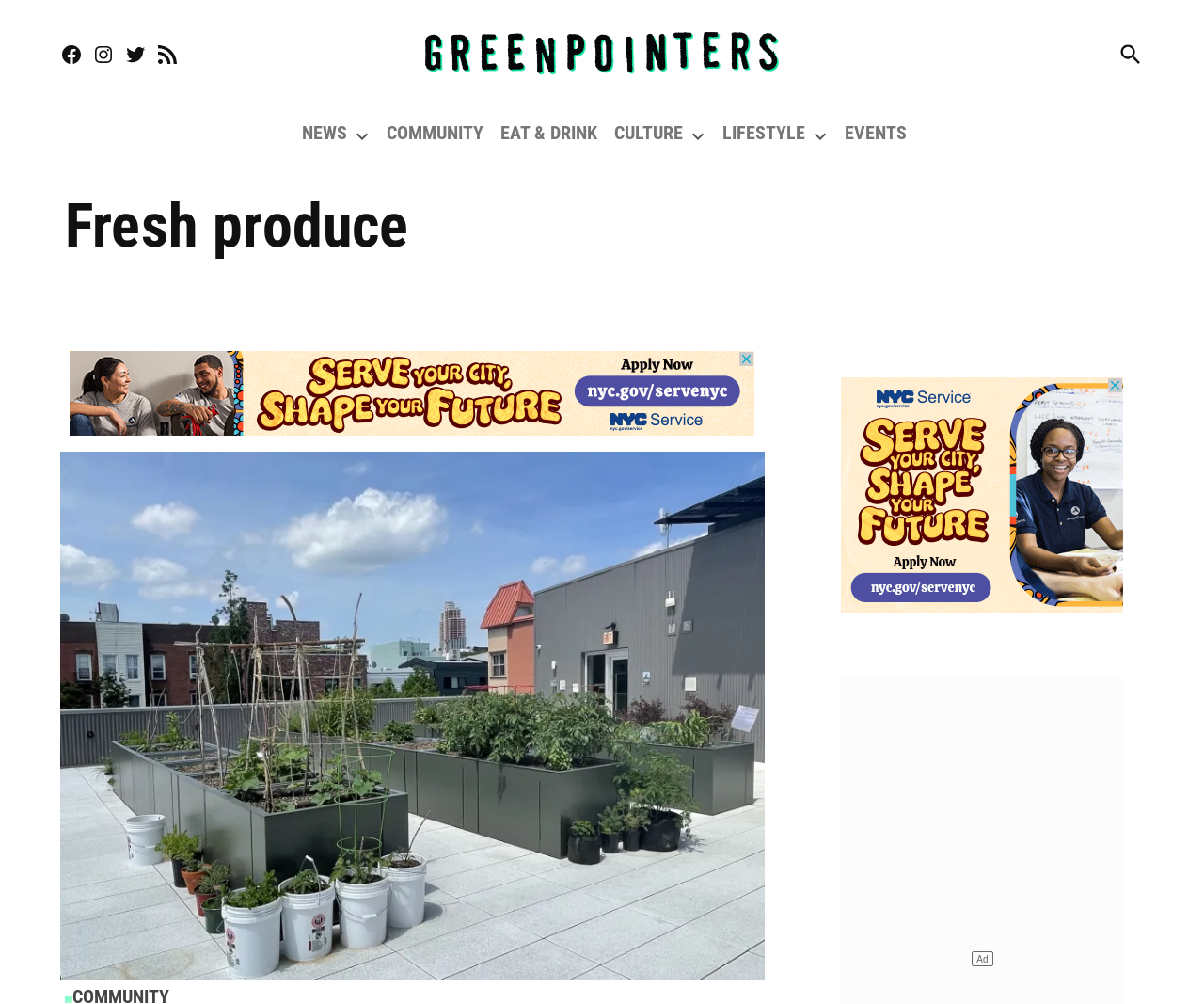Please find the bounding box coordinates for the clickable element needed to perform this instruction: "Click on the SOLAR link".

None